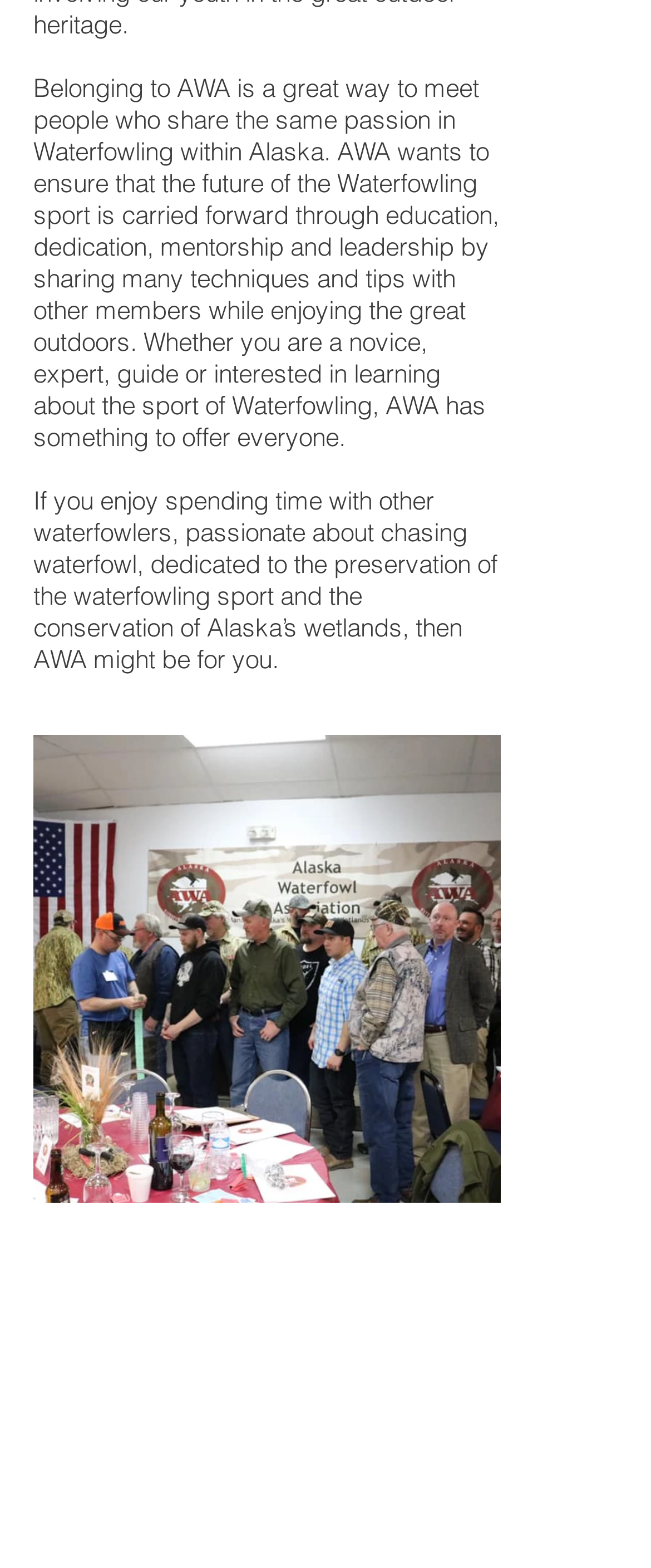Based on the visual content of the image, answer the question thoroughly: What social media platform is linked on the webpage?

The link element with the description 'Facebook' within the list element 'Social Bar' suggests that the webpage links to Facebook, a social media platform.